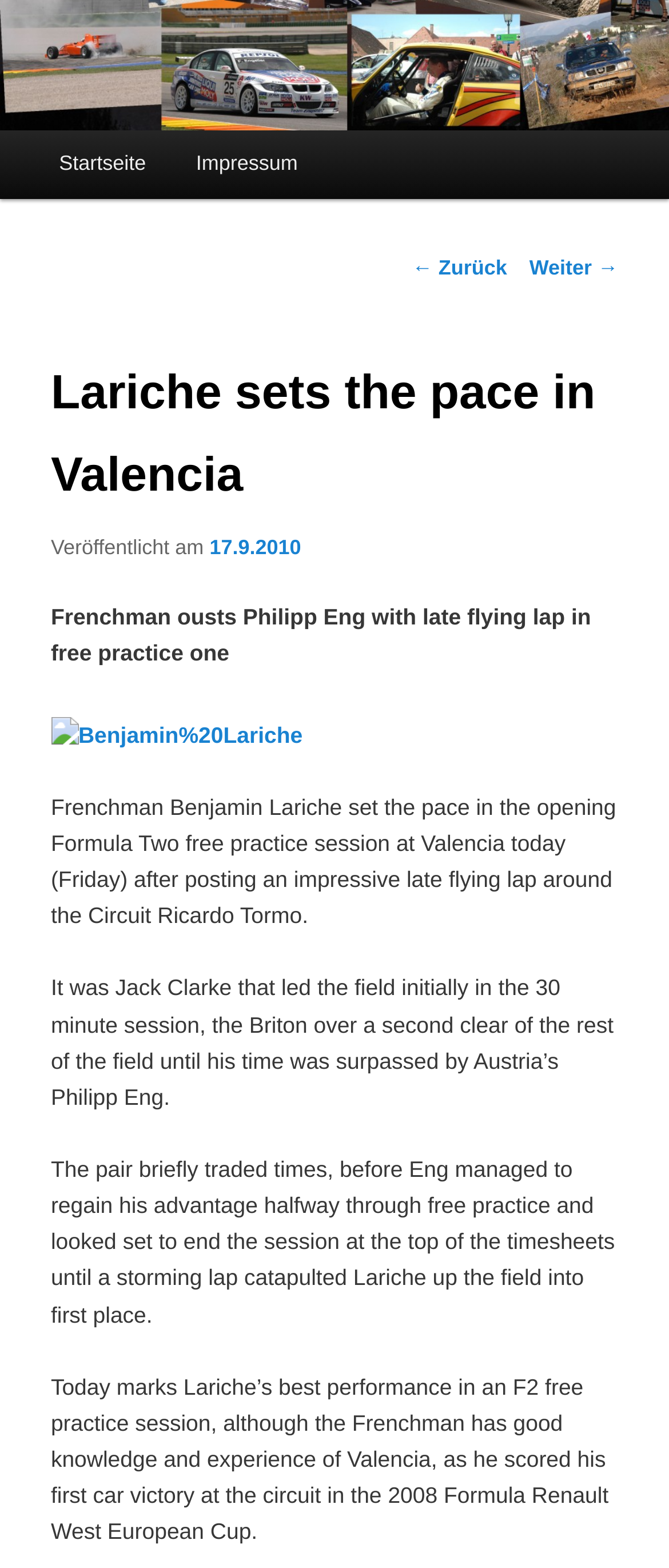Bounding box coordinates are given in the format (top-left x, top-left y, bottom-right x, bottom-right y). All values should be floating point numbers between 0 and 1. Provide the bounding box coordinate for the UI element described as: 17.9.2010

[0.313, 0.341, 0.45, 0.356]